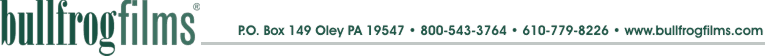What is the toll-free phone number?
Provide a detailed and well-explained answer to the question.

The toll-free phone number can be found in the contact information section of the image, listed as 800-543-3764.